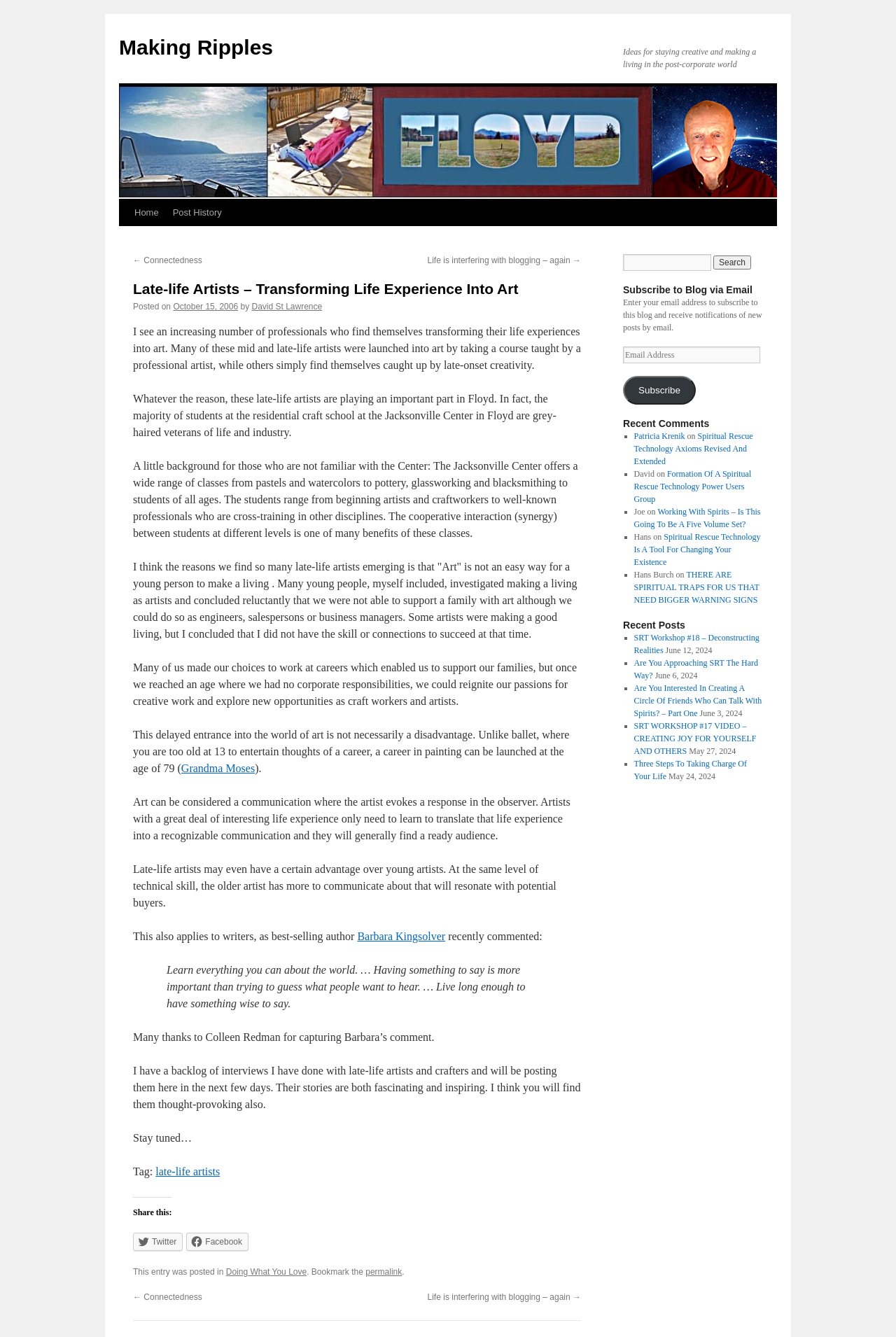What type of classes are offered at the Jacksonville Center? Observe the screenshot and provide a one-word or short phrase answer.

Art and craft classes